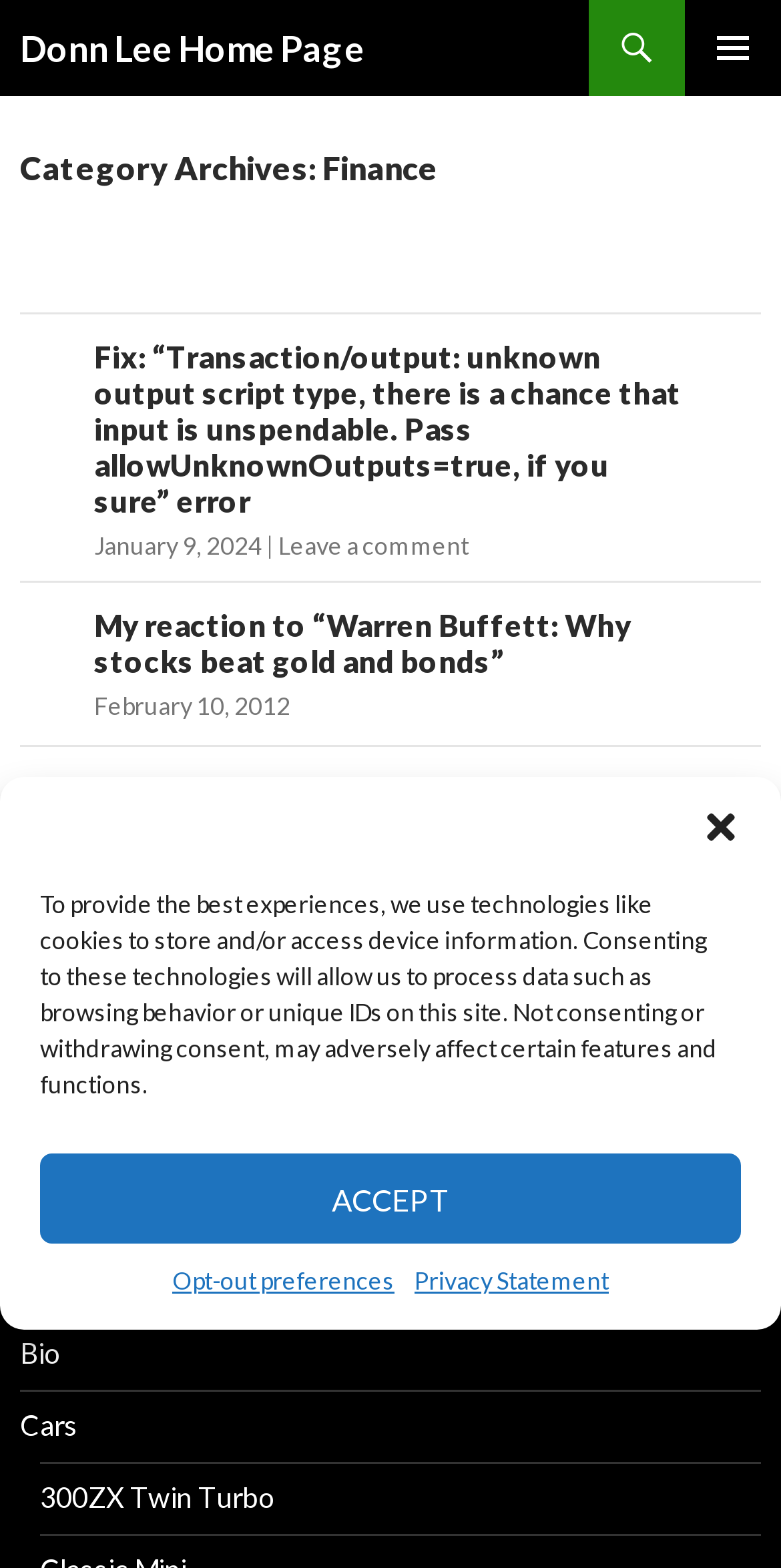Respond to the question below with a single word or phrase: What is the topic of the first article?

Transaction/output error